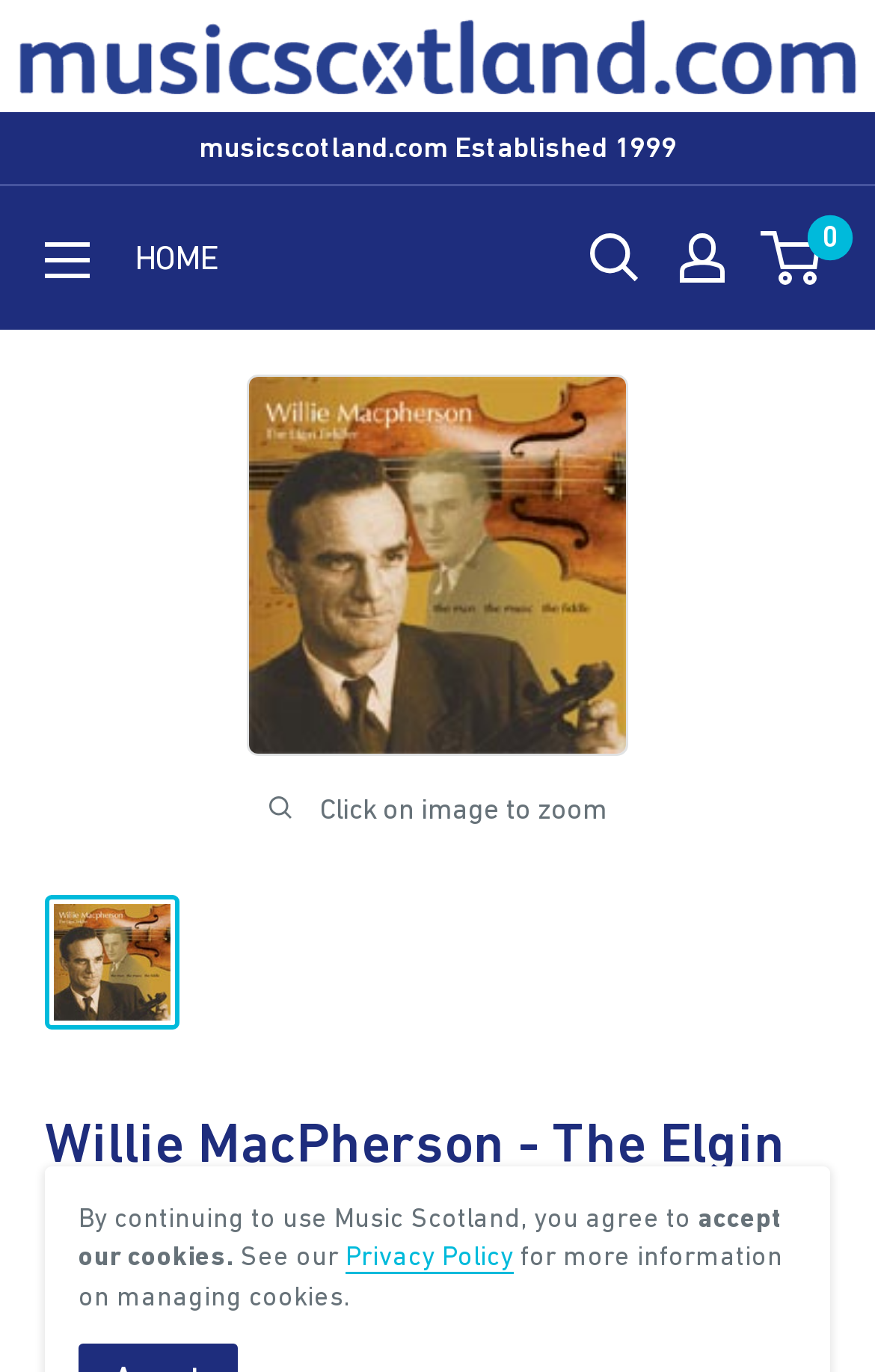Reply to the question below using a single word or brief phrase:
What is the purpose of the 'Open menu' button?

To open a menu